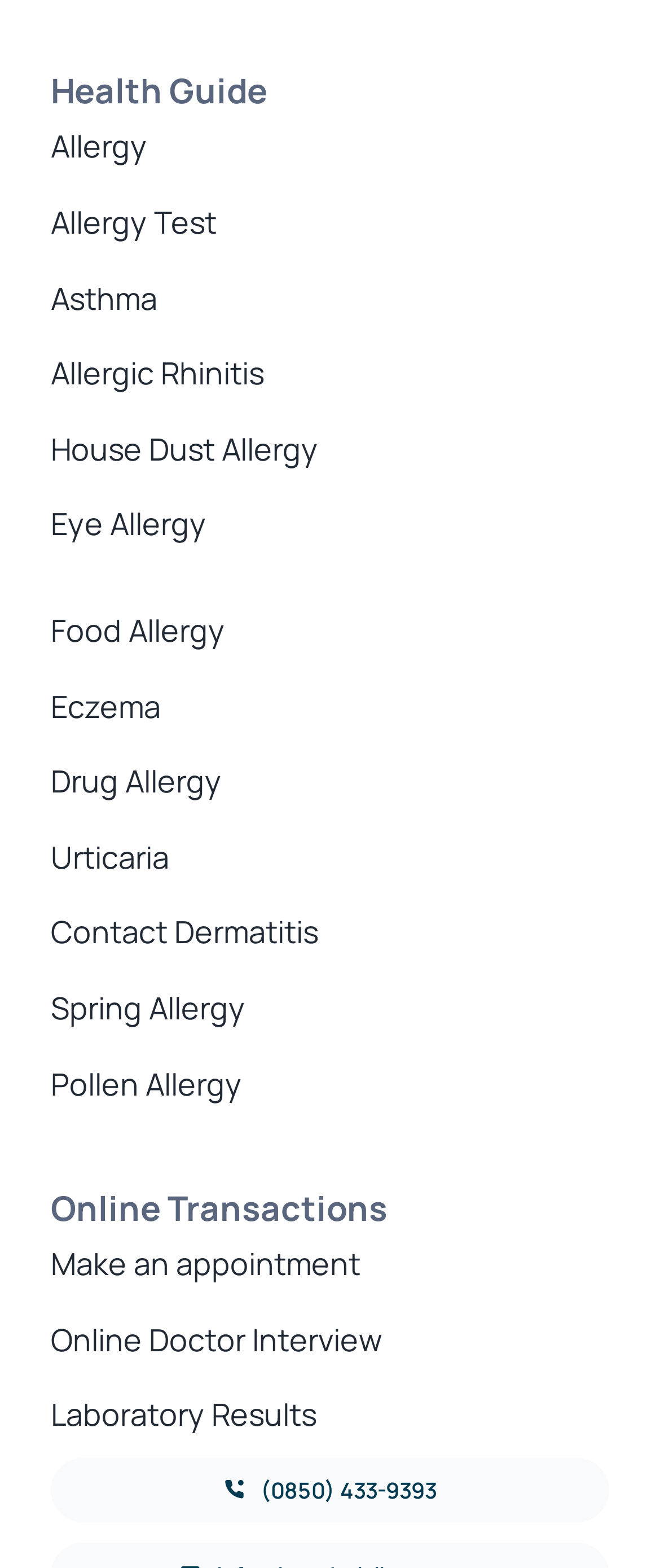How many allergy-related links are there in the first menu?
Look at the image and construct a detailed response to the question.

There are 6 allergy-related links in the first menu, which are 'Allergy', 'Allergy Test', 'Asthma', 'Allergic Rhinitis', 'House Dust Allergy', and 'Eye Allergy'.